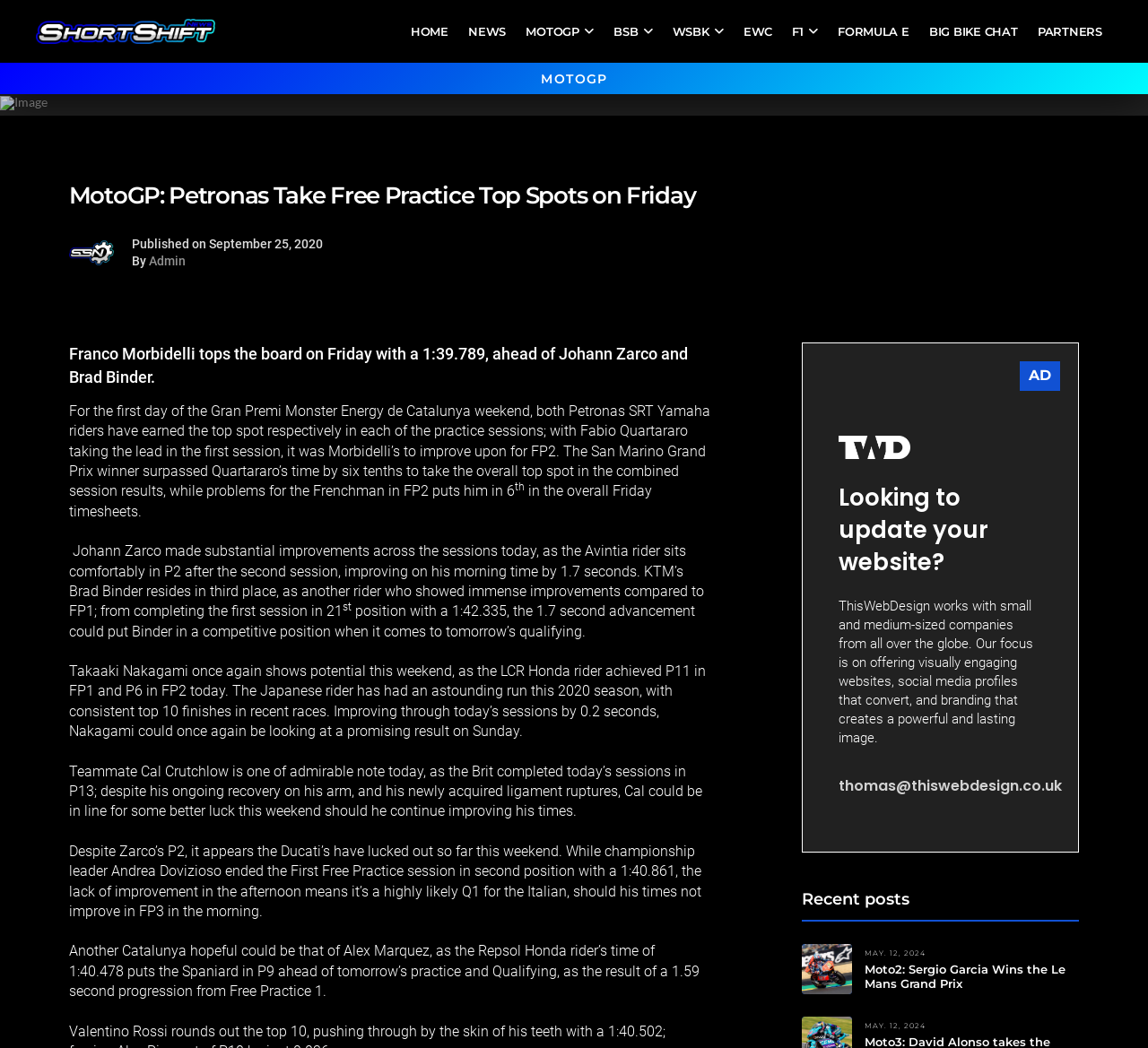What is the name of the website design company mentioned in the article?
Based on the image, answer the question with as much detail as possible.

The article mentions ThisWebDesign as a website design company that works with small and medium-sized companies from all over the globe, offering visually engaging websites, social media profiles that convert, and branding that creates a powerful and lasting image.